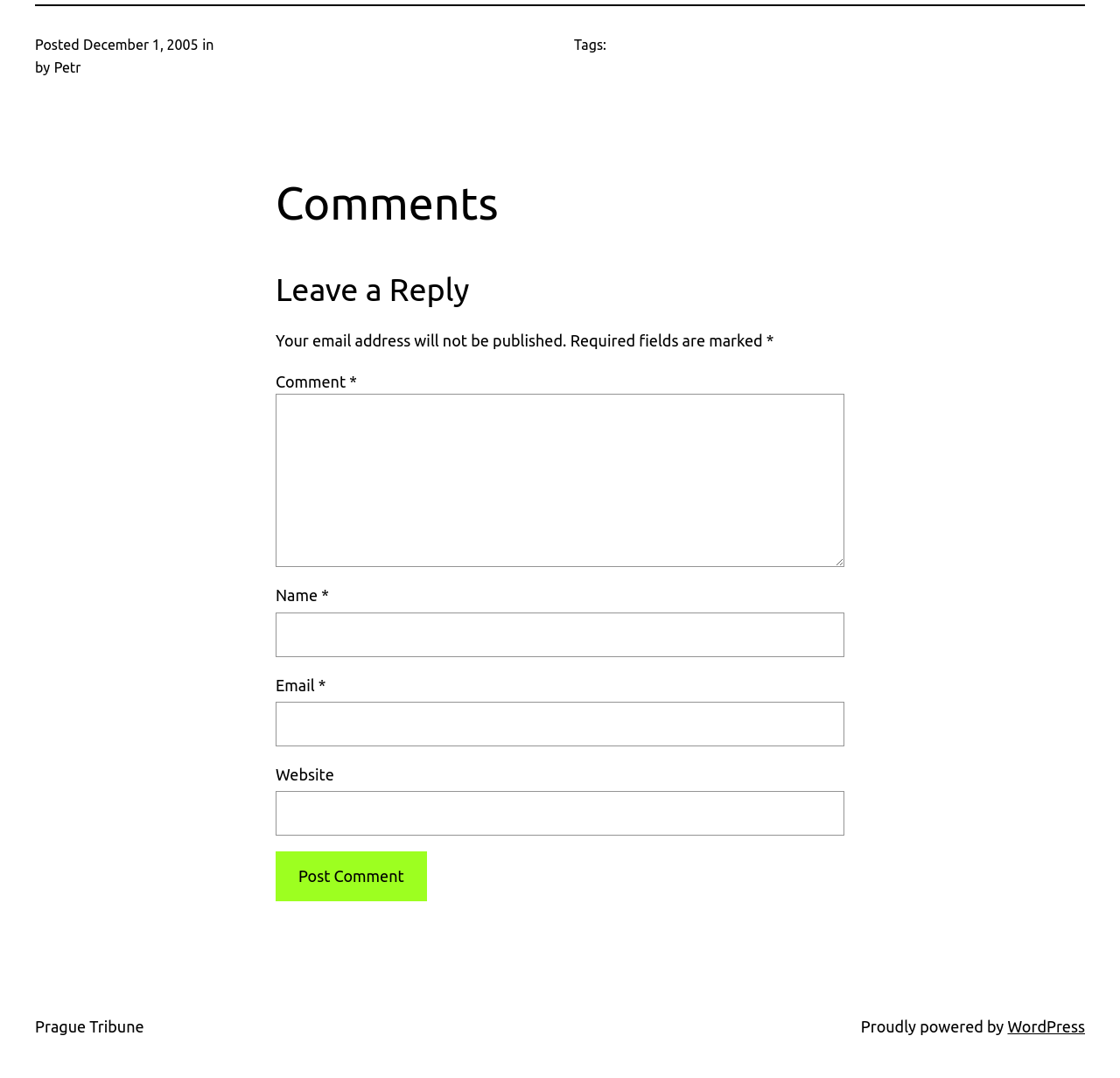What is the purpose of the textbox labeled 'Email'?
Based on the image, give a one-word or short phrase answer.

To enter email address